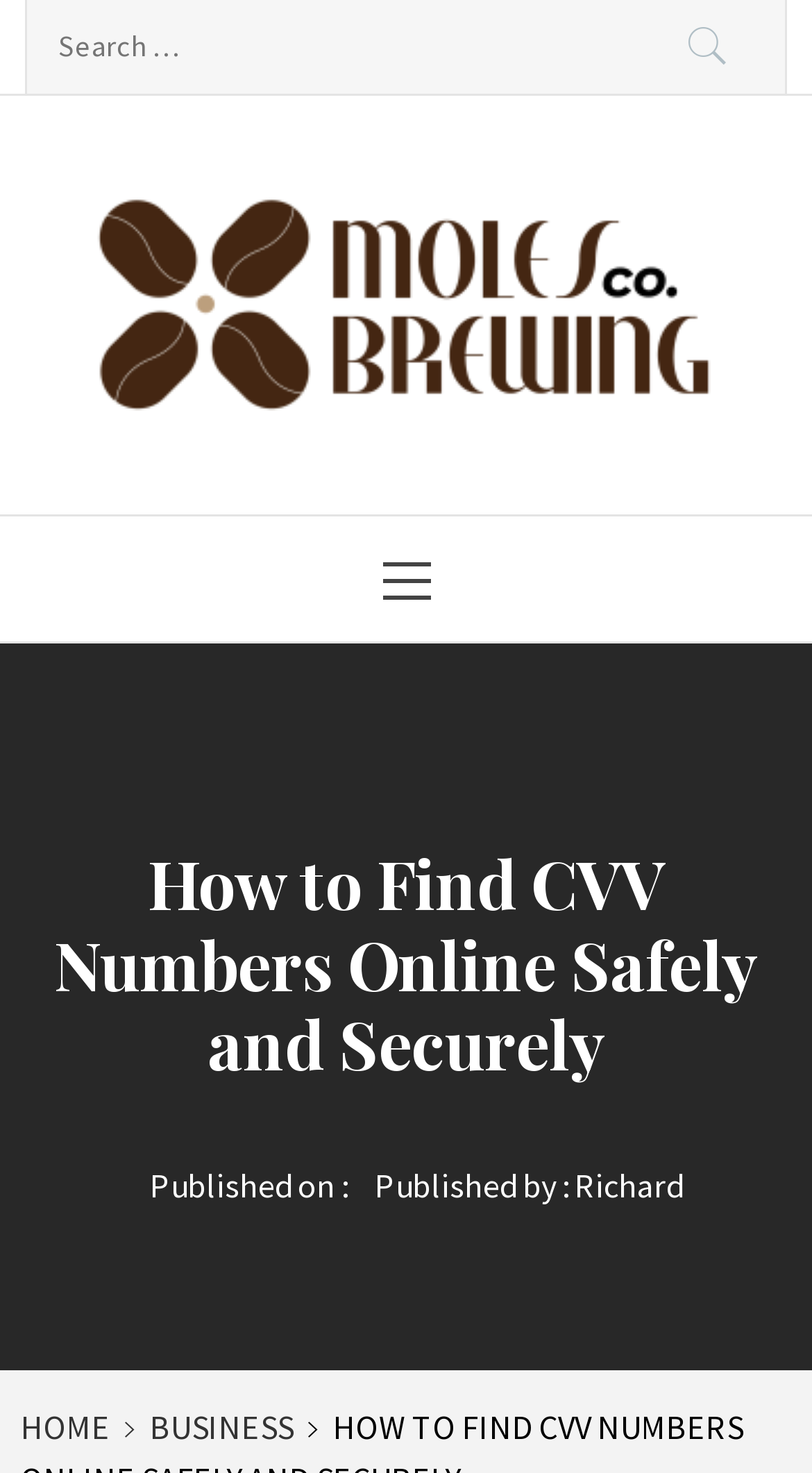Find the bounding box coordinates of the element to click in order to complete this instruction: "read the primary menu". The bounding box coordinates must be four float numbers between 0 and 1, denoted as [left, top, right, bottom].

[0.236, 0.351, 0.764, 0.435]